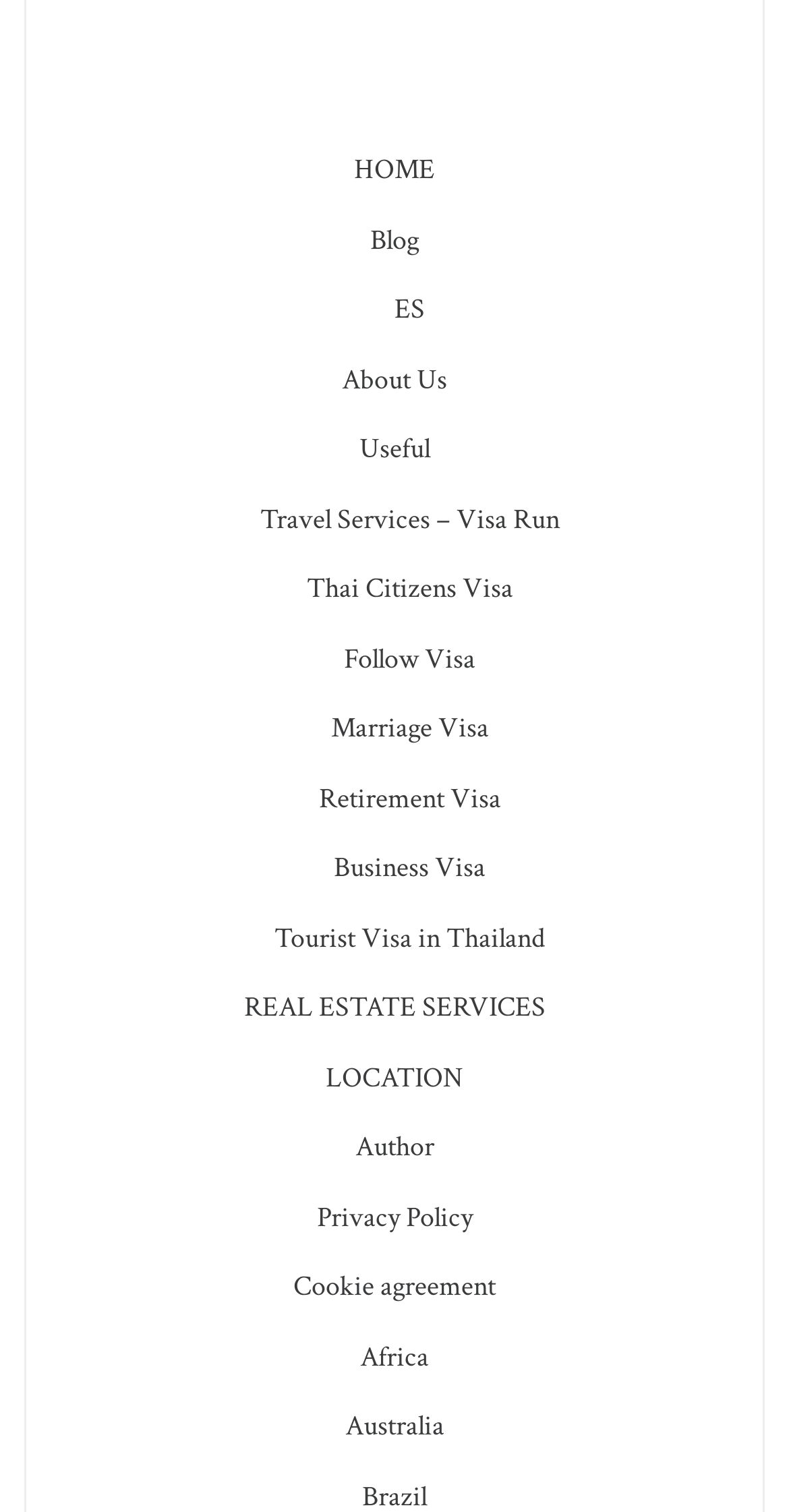Can you identify the bounding box coordinates of the clickable region needed to carry out this instruction: 'view location'? The coordinates should be four float numbers within the range of 0 to 1, stated as [left, top, right, bottom].

[0.413, 0.701, 0.587, 0.725]